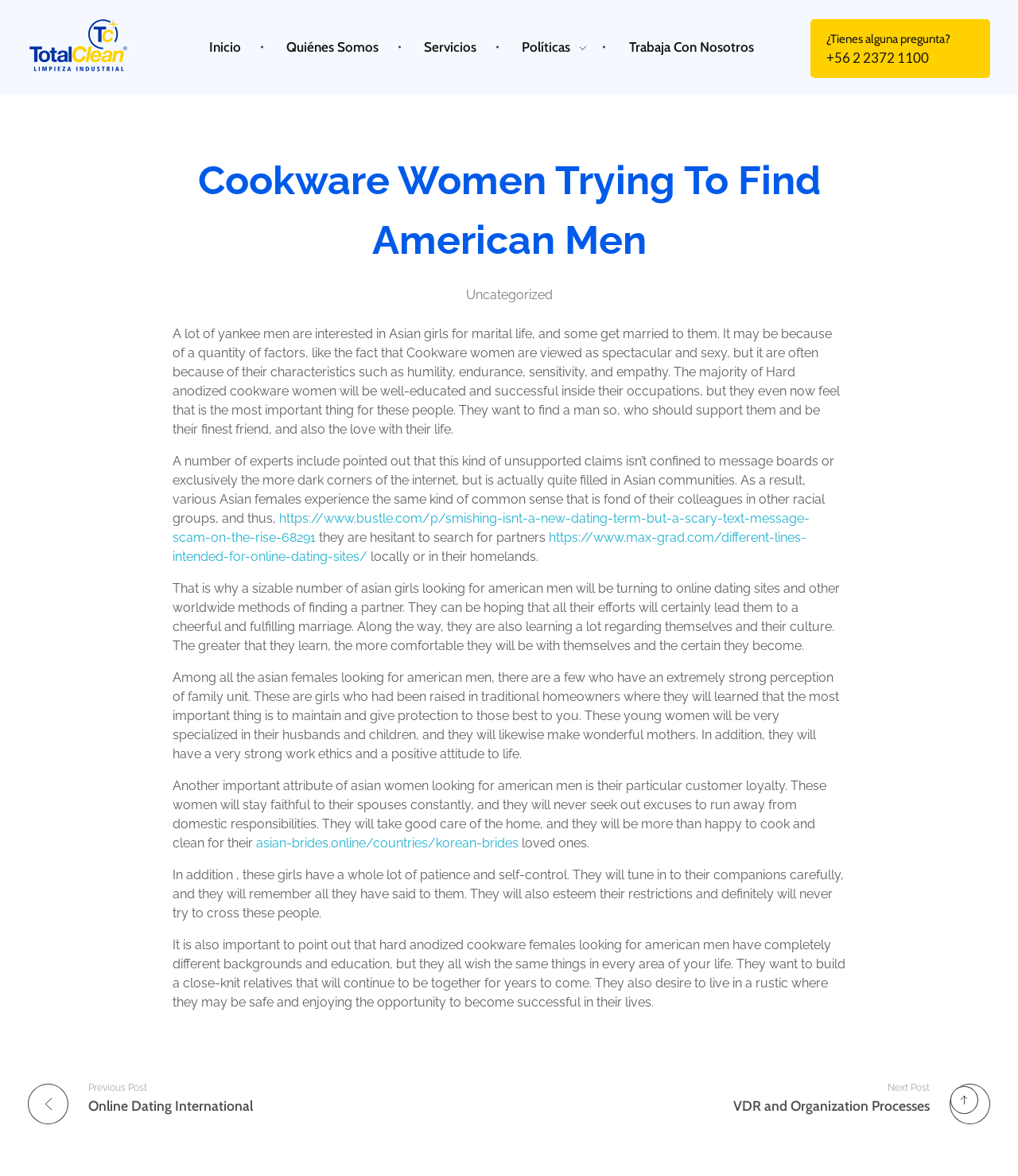Provide the bounding box coordinates, formatted as (top-left x, top-left y, bottom-right x, bottom-right y), with all values being floating point numbers between 0 and 1. Identify the bounding box of the UI element that matches the description: asian-brides.online/countries/korean-brides

[0.251, 0.711, 0.509, 0.724]